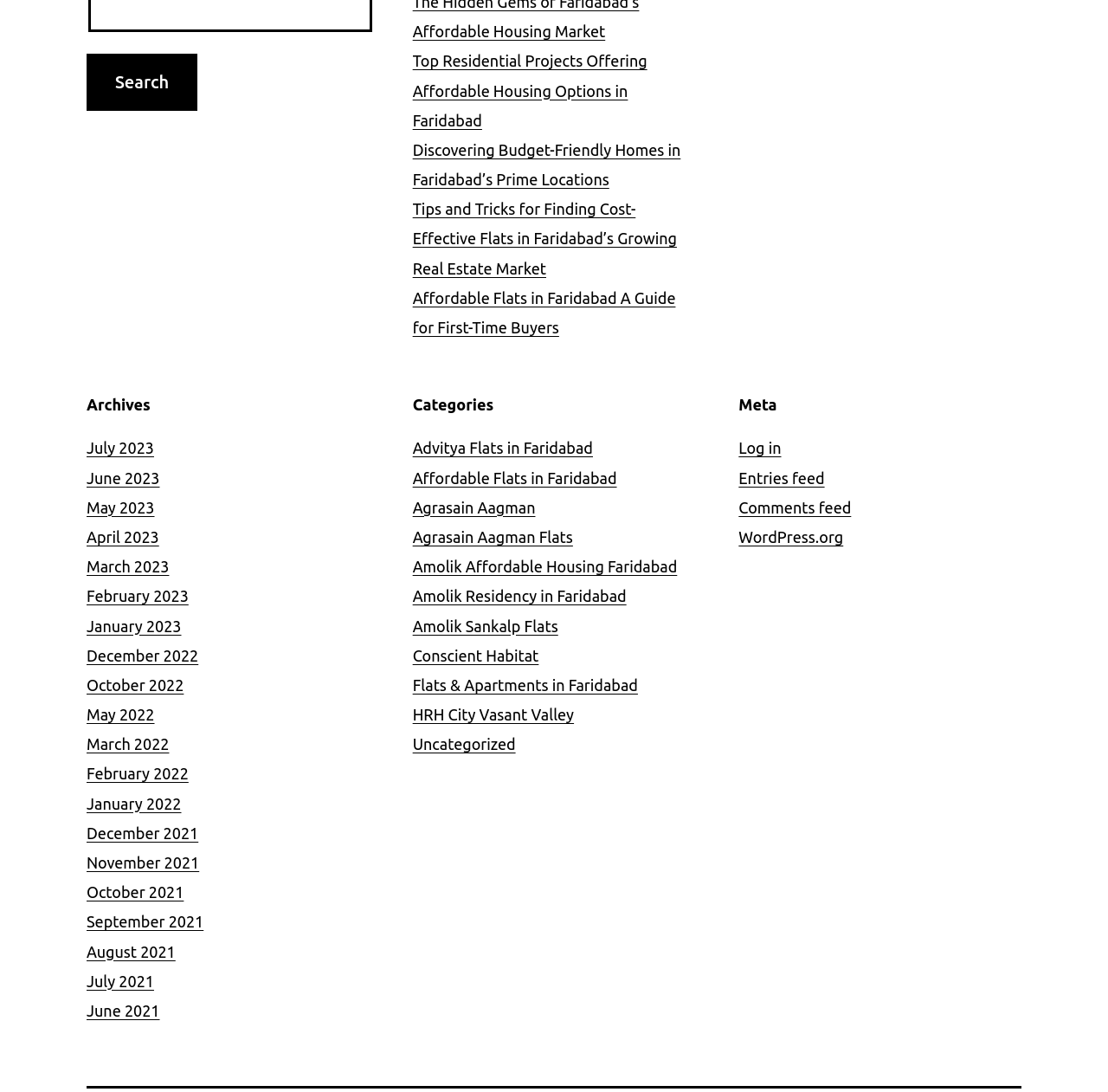Bounding box coordinates are given in the format (top-left x, top-left y, bottom-right x, bottom-right y). All values should be floating point numbers between 0 and 1. Provide the bounding box coordinate for the UI element described as: HRH City Vasant Valley

[0.372, 0.646, 0.518, 0.662]